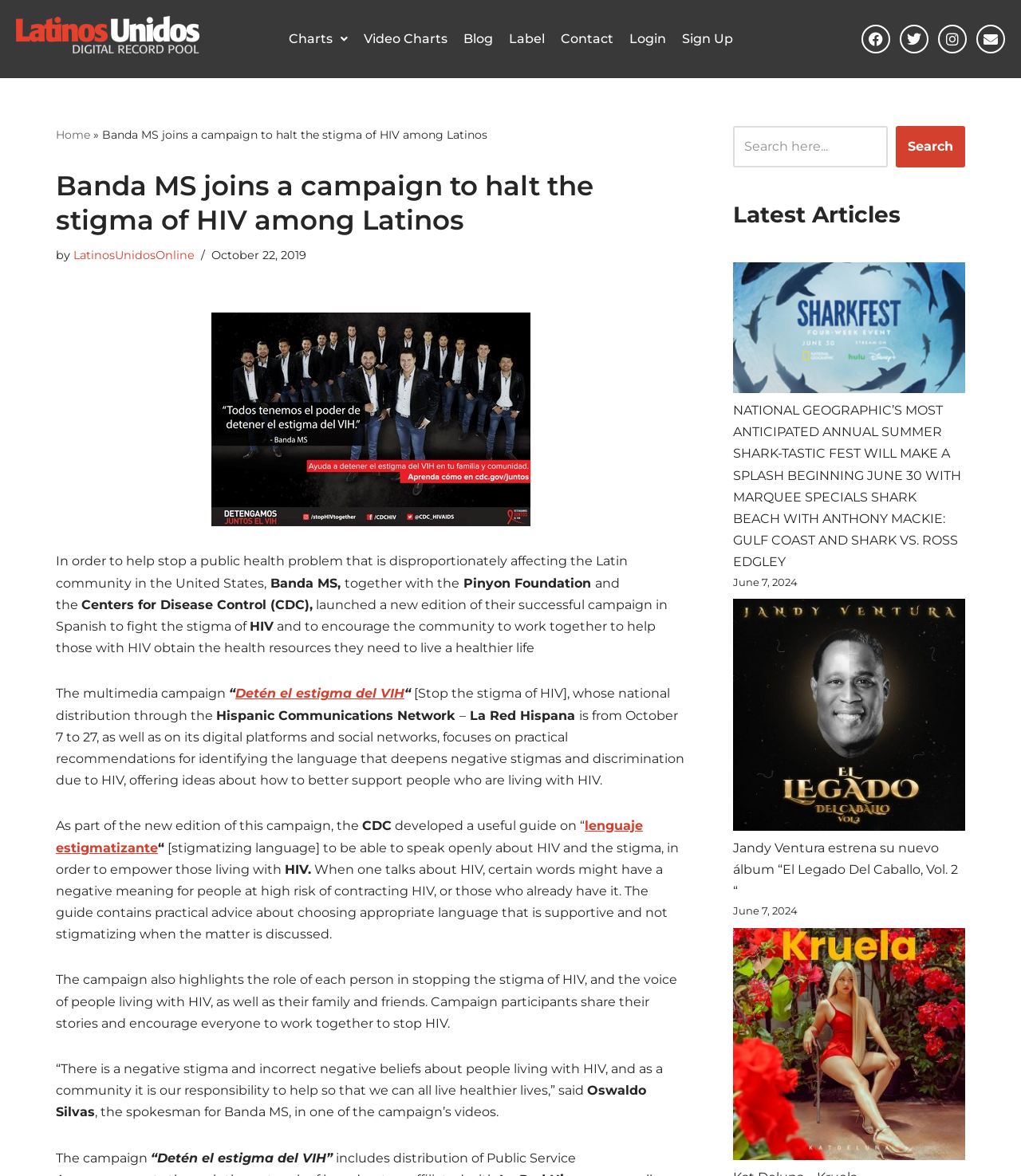What is the purpose of the campaign? Analyze the screenshot and reply with just one word or a short phrase.

To stop the stigma of HIV